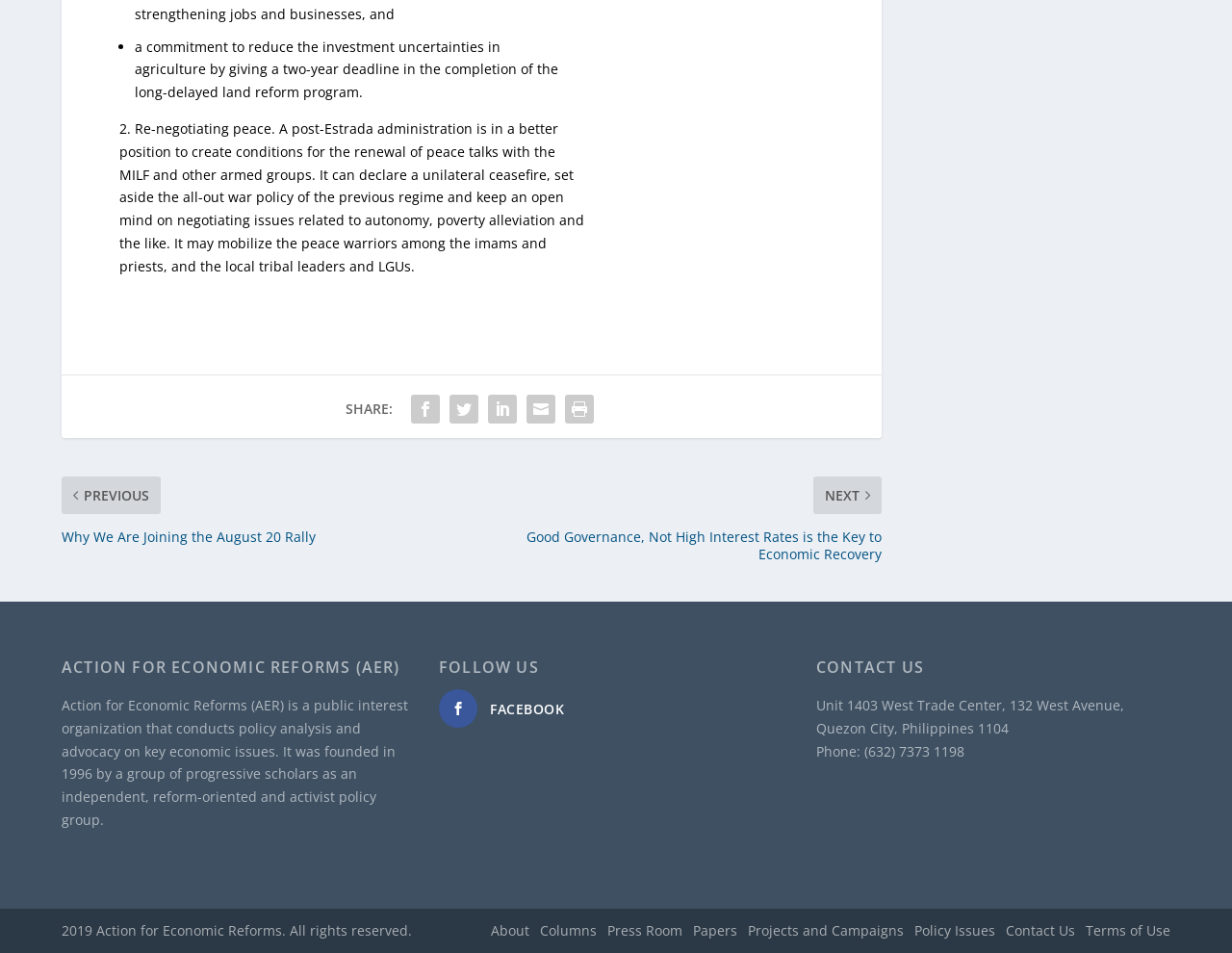Please identify the bounding box coordinates of the element's region that needs to be clicked to fulfill the following instruction: "Learn more about AER's Policy Issues". The bounding box coordinates should consist of four float numbers between 0 and 1, i.e., [left, top, right, bottom].

[0.742, 0.967, 0.808, 0.986]